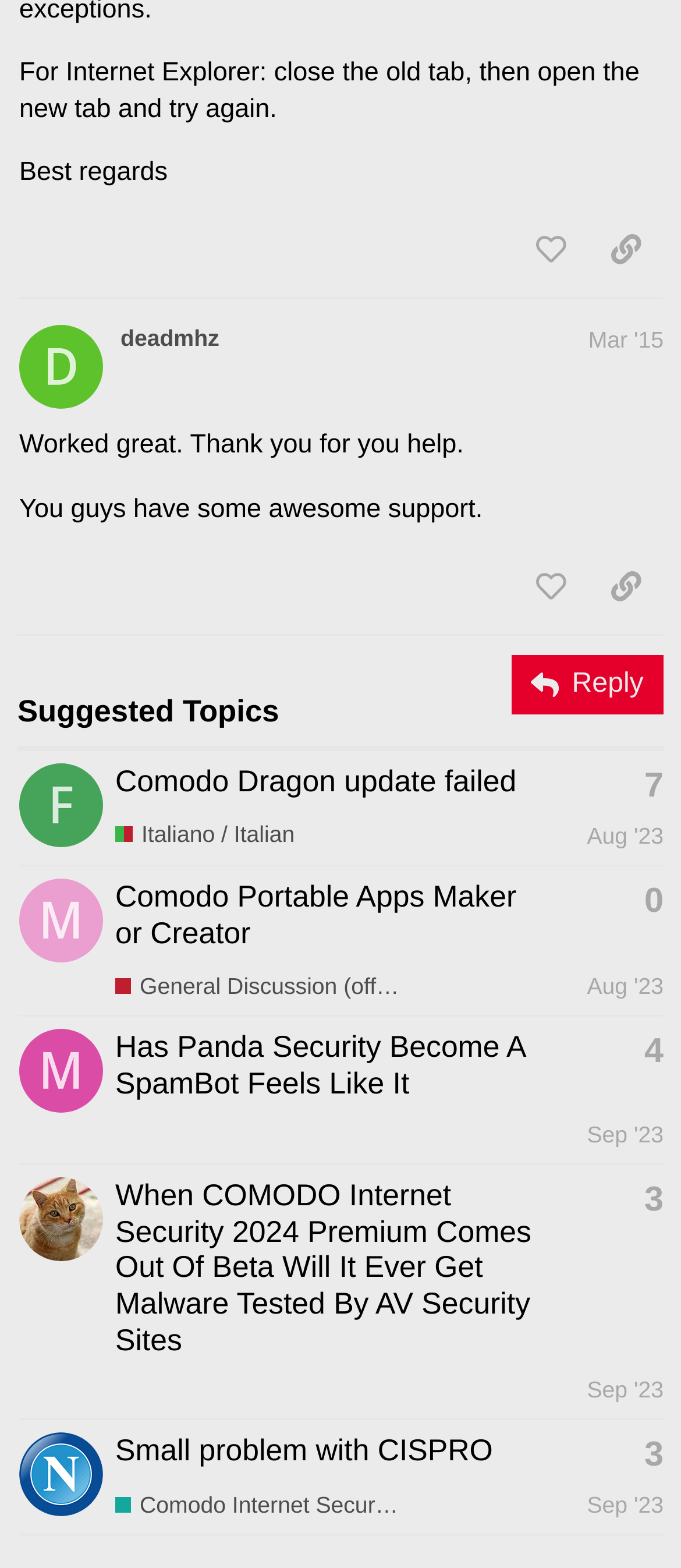Please give the bounding box coordinates of the area that should be clicked to fulfill the following instruction: "View the topic 'mrtrout Comodo Portable Apps Maker or Creator'". The coordinates should be in the format of four float numbers from 0 to 1, i.e., [left, top, right, bottom].

[0.027, 0.552, 0.974, 0.648]